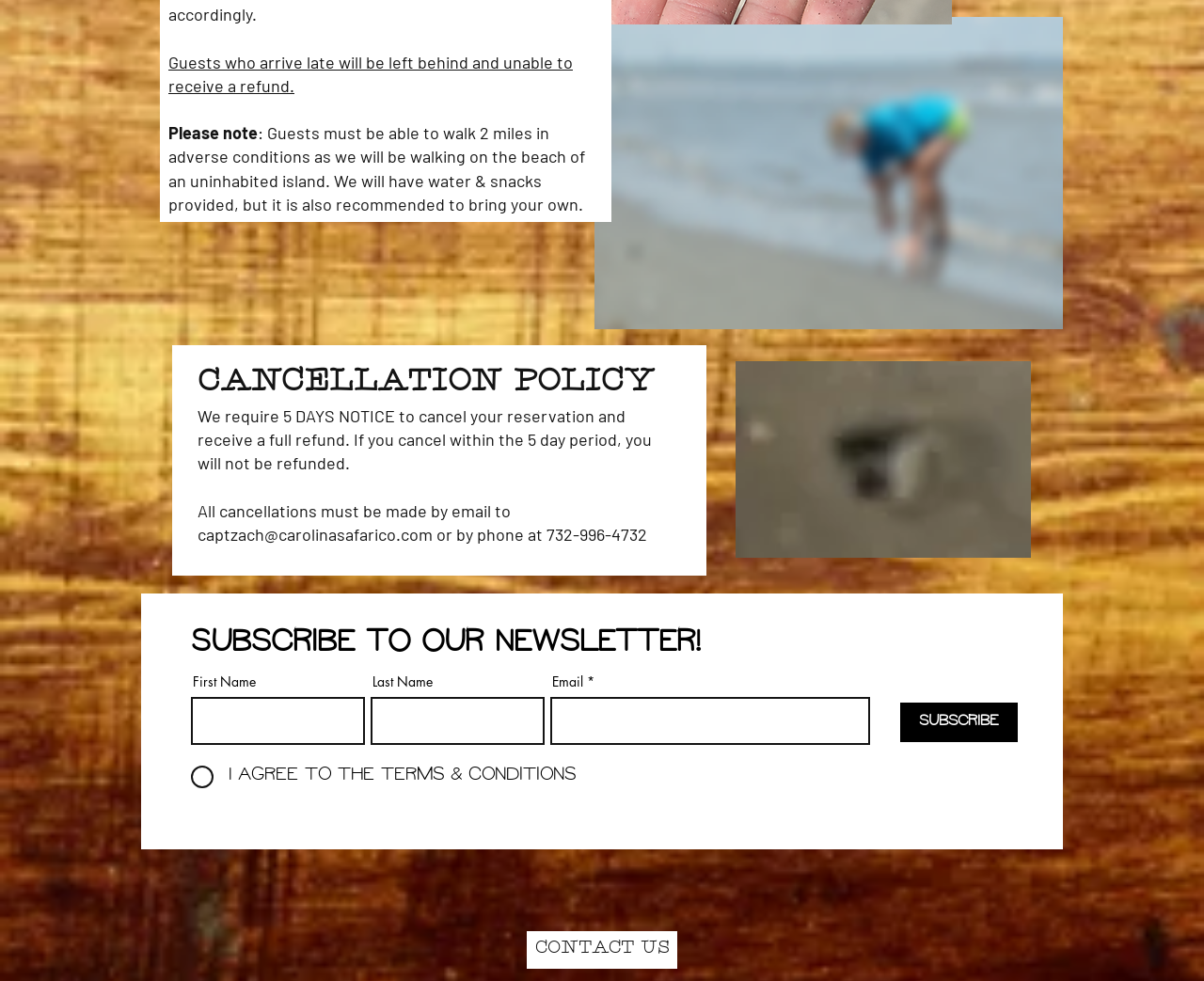Provide the bounding box coordinates for the UI element that is described as: "name="first-name" placeholder=""".

[0.159, 0.711, 0.303, 0.759]